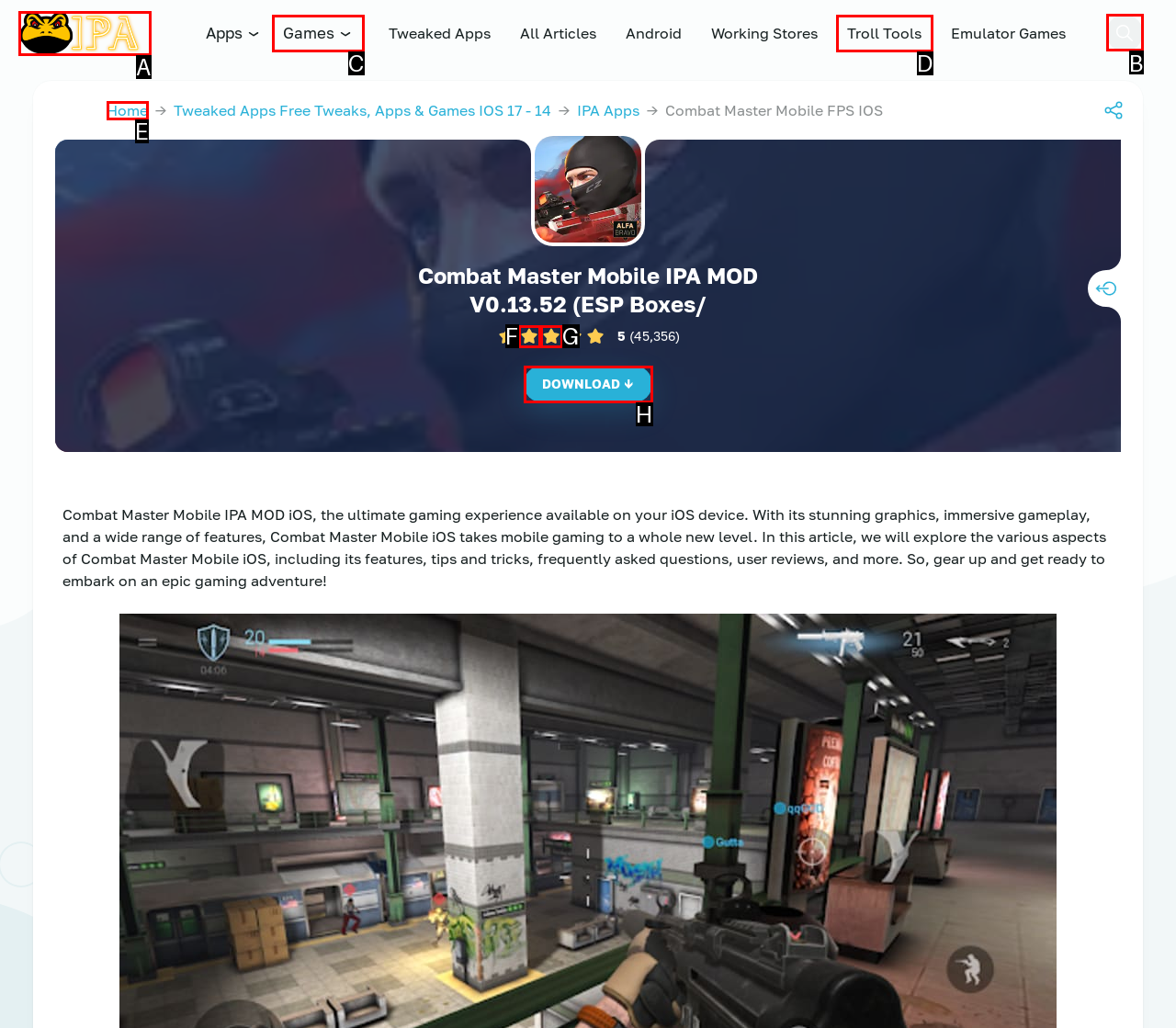Identify the correct option to click in order to complete this task: Search for something
Answer with the letter of the chosen option directly.

B